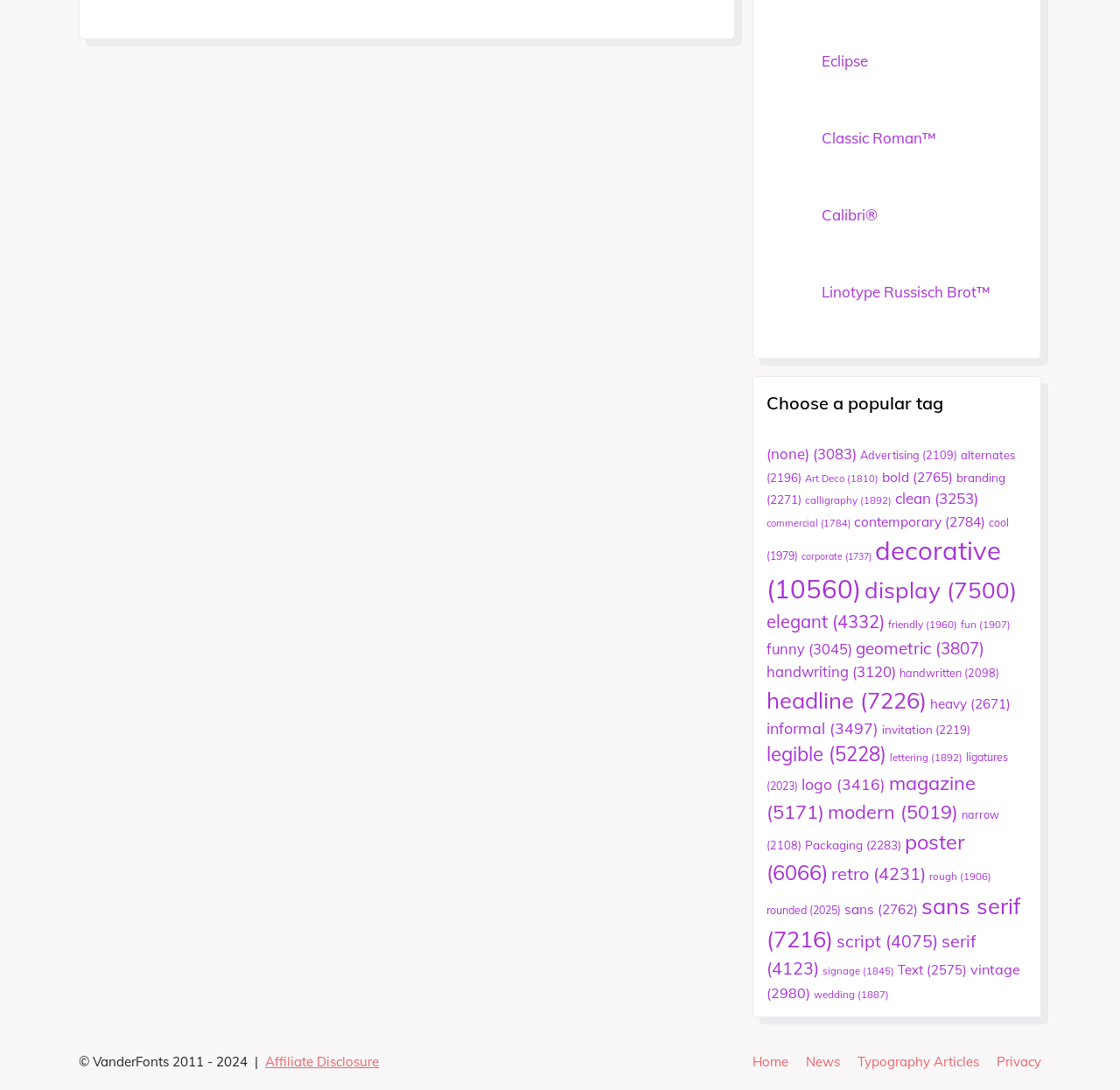What is the last font style listed?
Deliver a detailed and extensive answer to the question.

The last font style listed is 'rounded' which is a link element located at the bottom of the webpage with a bounding box of [0.684, 0.829, 0.751, 0.841].